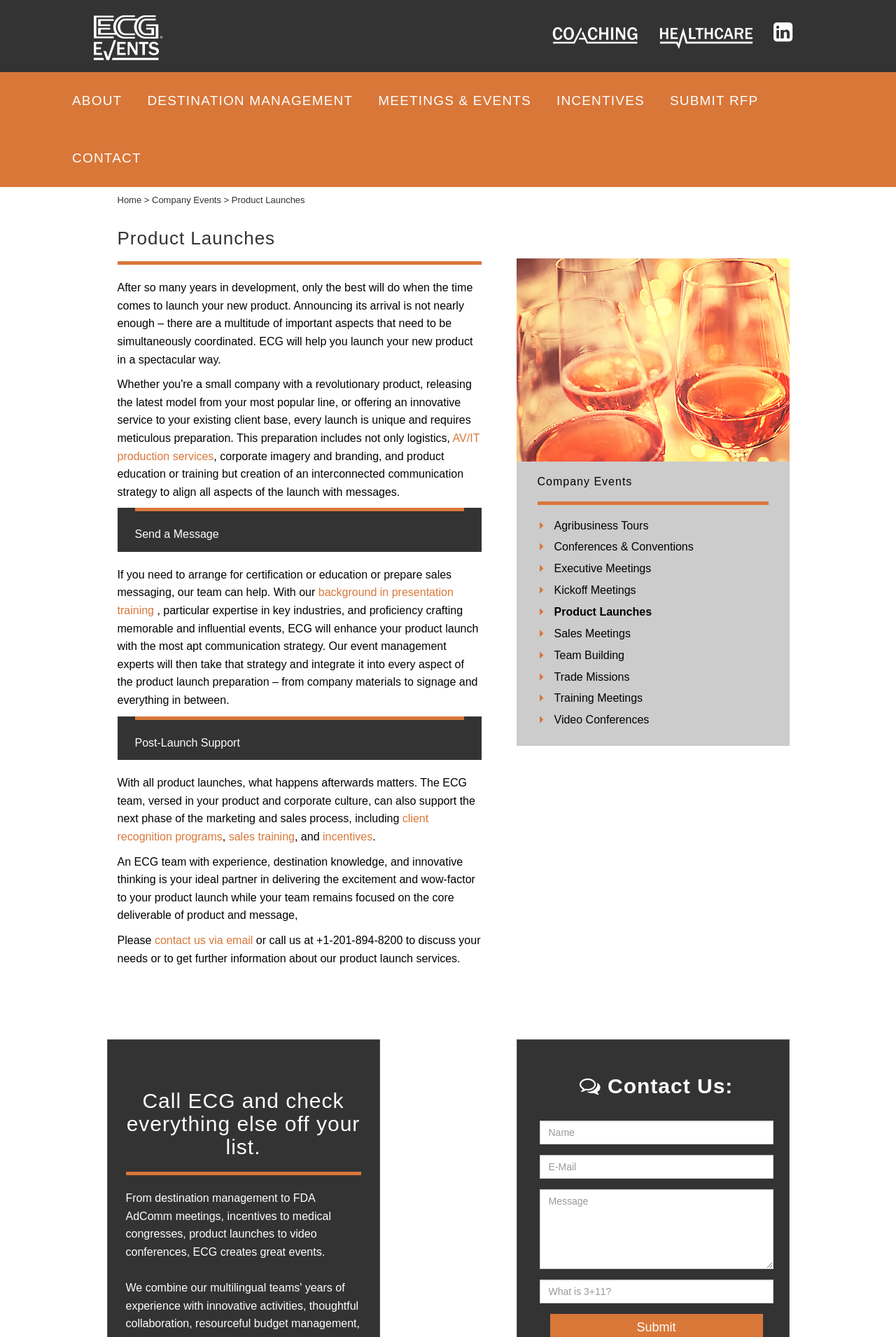Locate the bounding box coordinates of the clickable element to fulfill the following instruction: "Click the 'Testimonies' link". Provide the coordinates as four float numbers between 0 and 1 in the format [left, top, right, bottom].

None